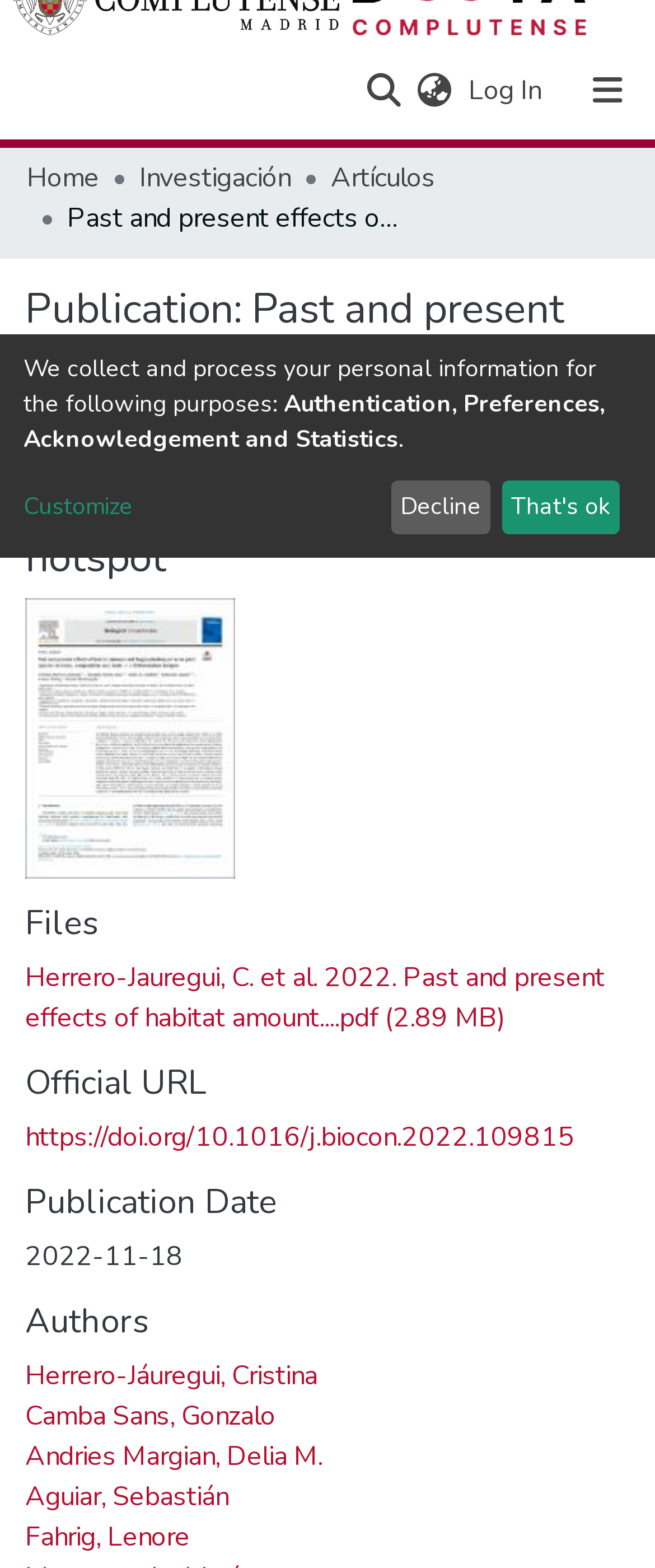Based on the element description "aria-label="Toggle navigation"", predict the bounding box coordinates of the UI element.

[0.856, 0.036, 1.0, 0.079]